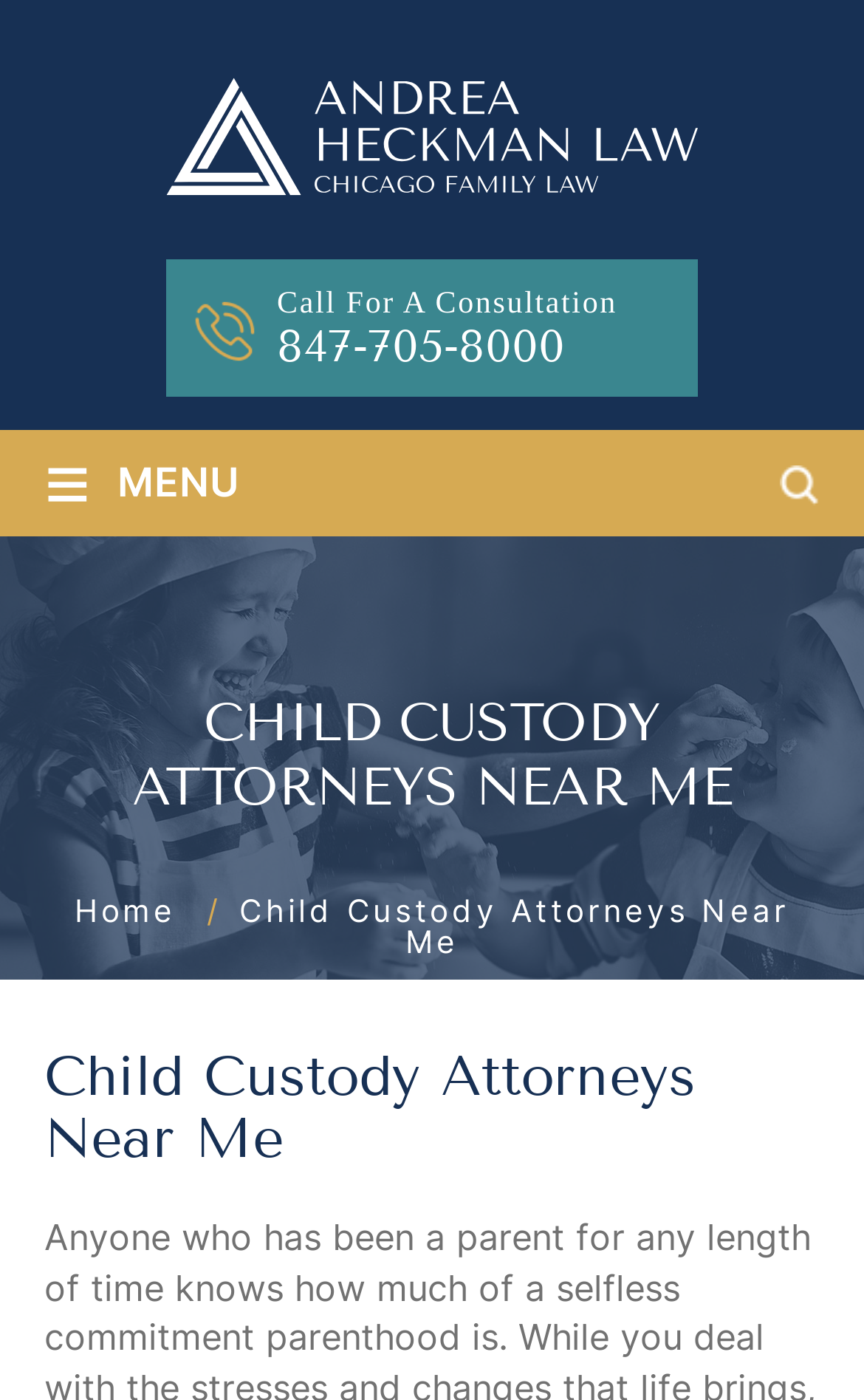Using a single word or phrase, answer the following question: 
Is there a clear button on the webpage?

Yes